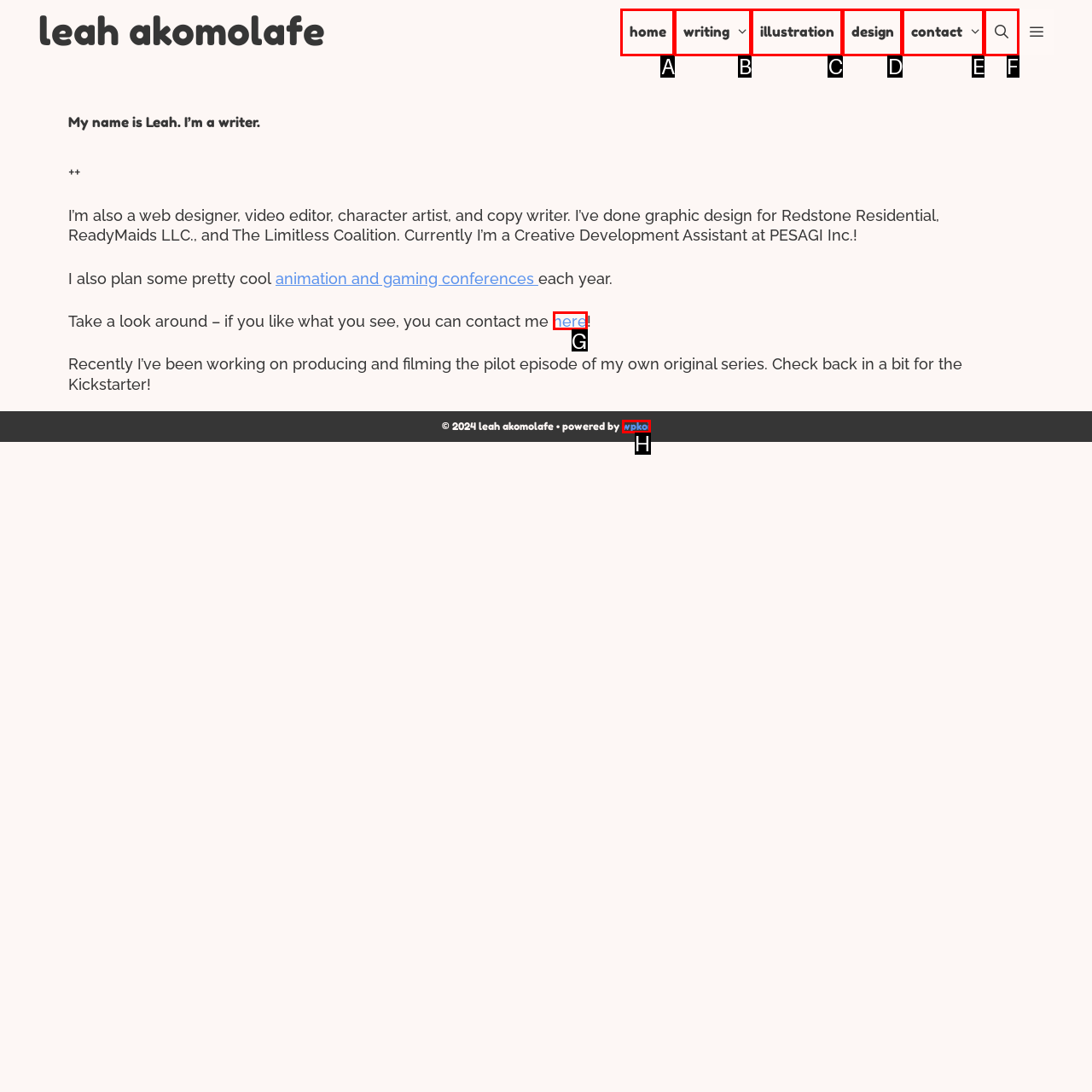Choose the HTML element that corresponds to the description: Contact
Provide the answer by selecting the letter from the given choices.

E